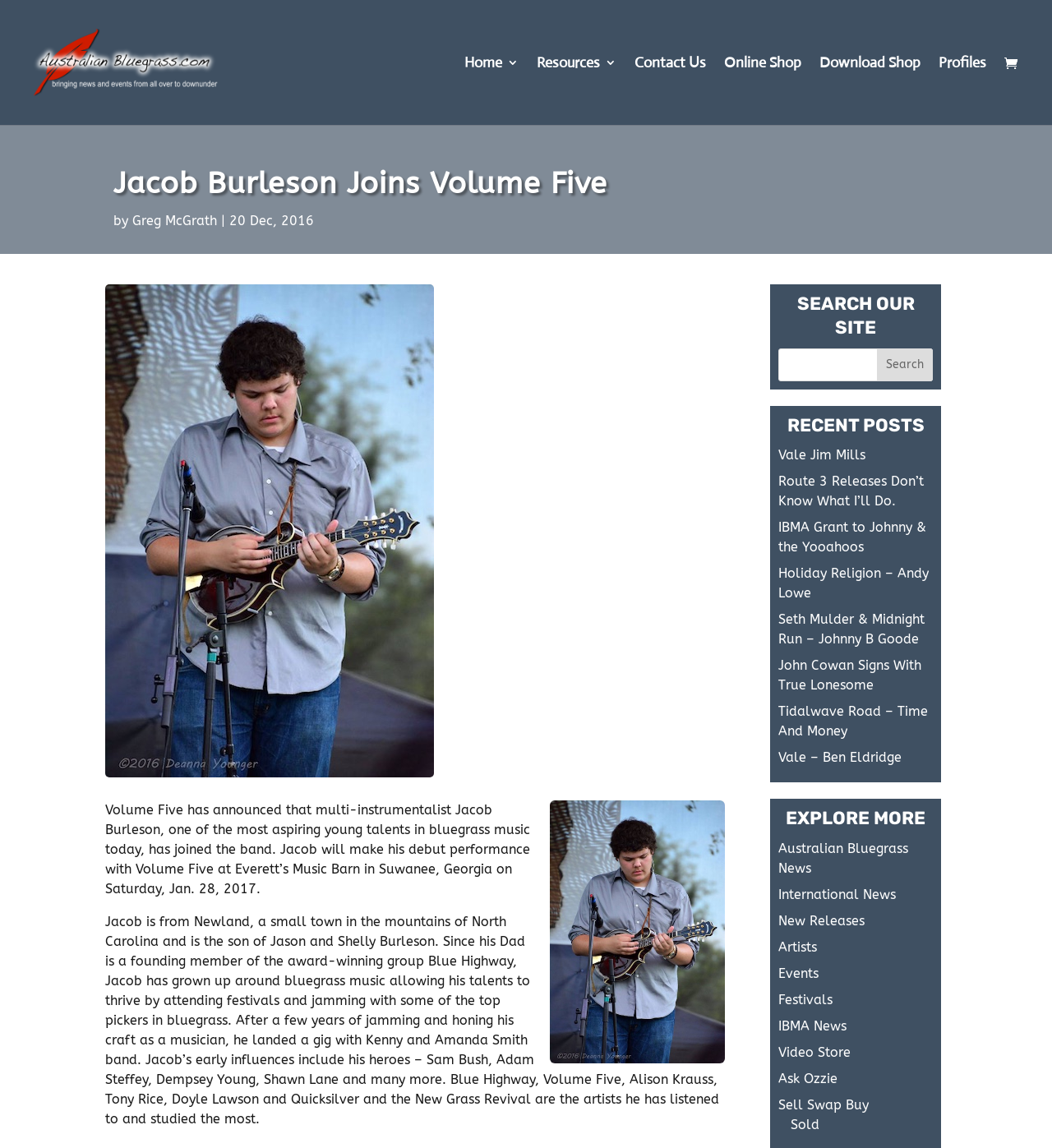Based on the provided description, "Sell Swap Buy", find the bounding box of the corresponding UI element in the screenshot.

[0.74, 0.955, 0.826, 0.969]